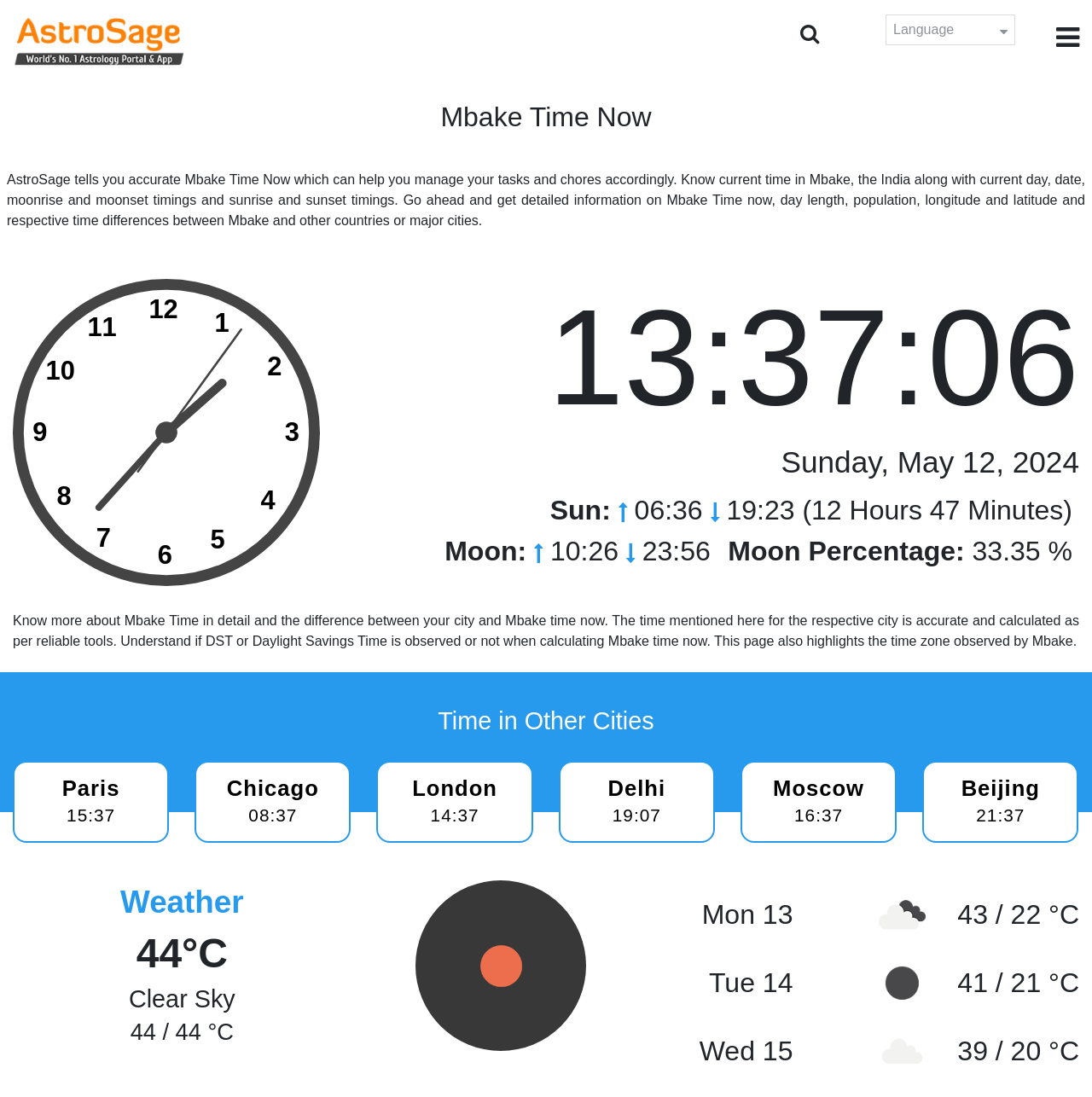Please provide the bounding box coordinates for the element that needs to be clicked to perform the following instruction: "Submit a query". The coordinates should be given as four float numbers between 0 and 1, i.e., [left, top, right, bottom].

[0.723, 0.012, 0.759, 0.047]